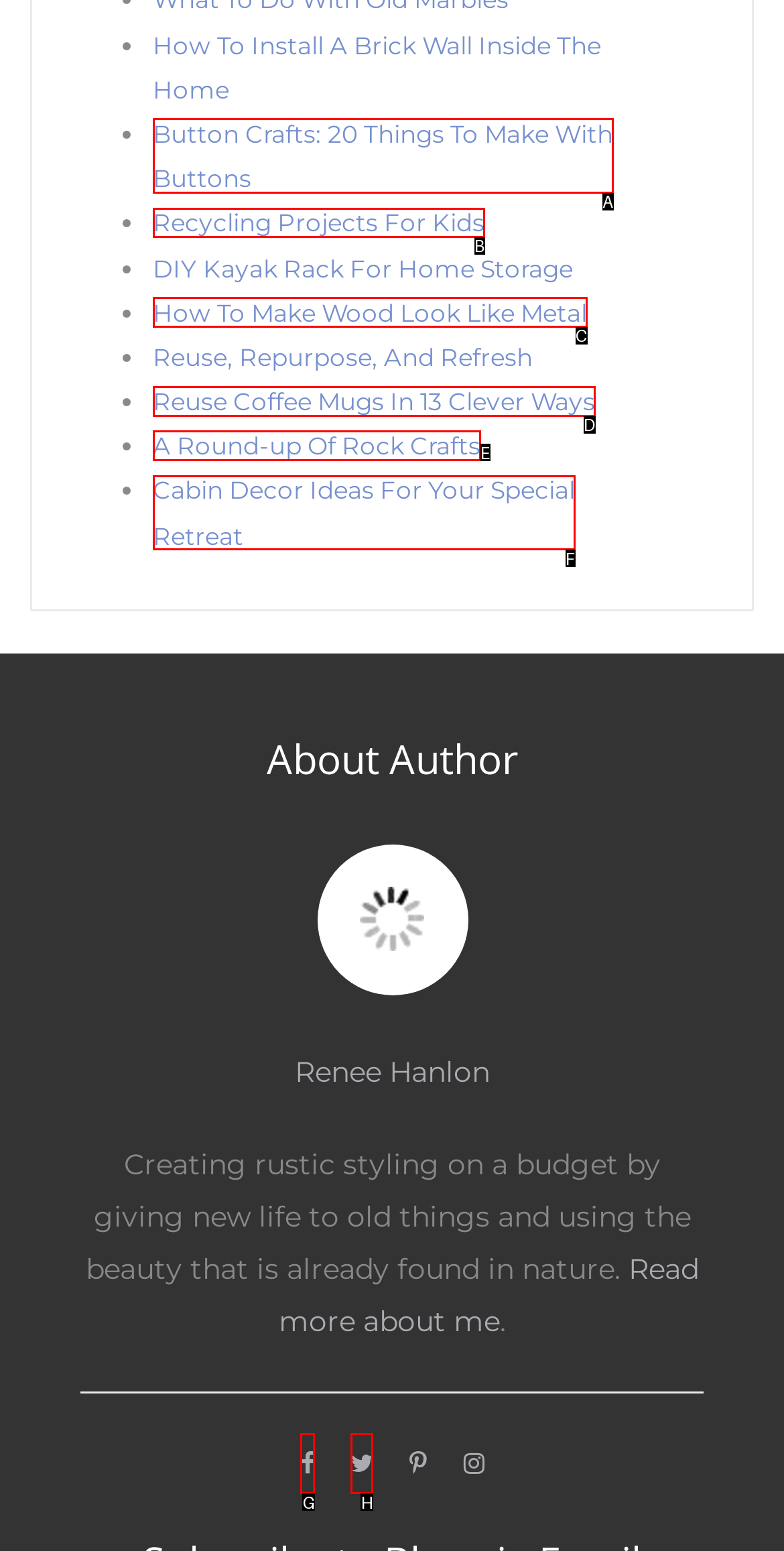Indicate which lettered UI element to click to fulfill the following task: View recycling projects for kids
Provide the letter of the correct option.

B